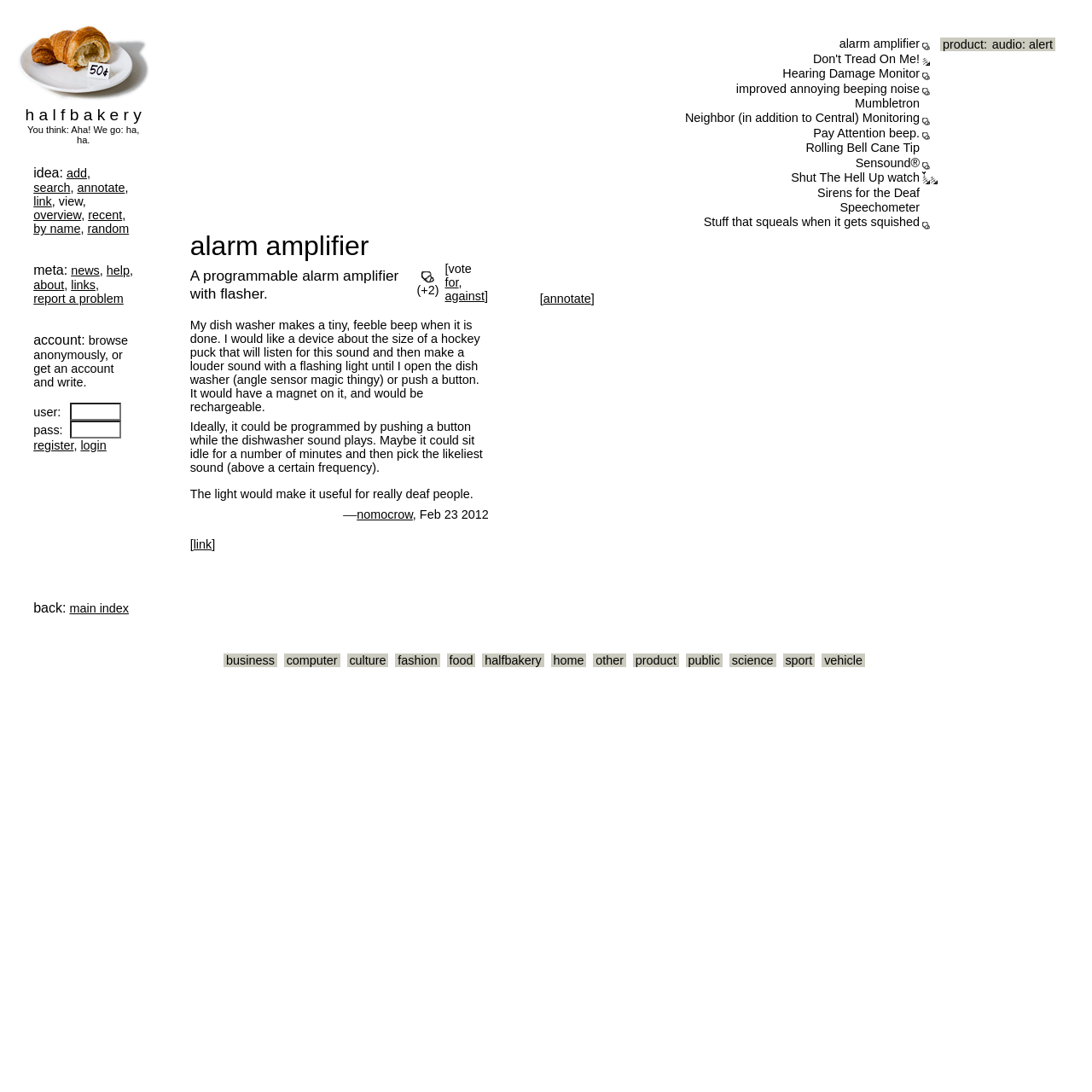Identify the bounding box coordinates of the section that should be clicked to achieve the task described: "view the 'alarm amplifier' idea".

[0.768, 0.034, 0.842, 0.046]